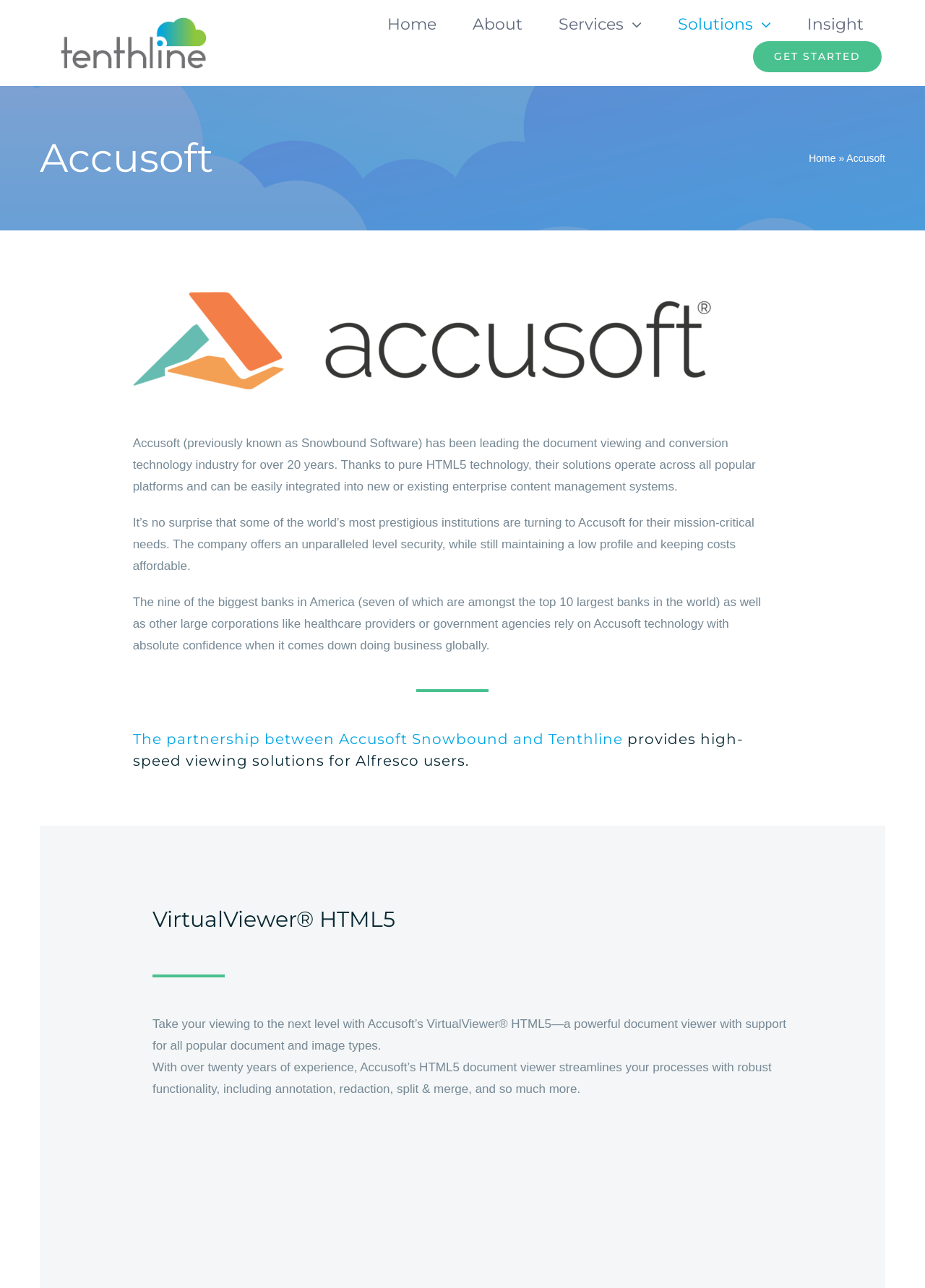What is the main topic of the page?
Refer to the image and provide a concise answer in one word or phrase.

Accusoft